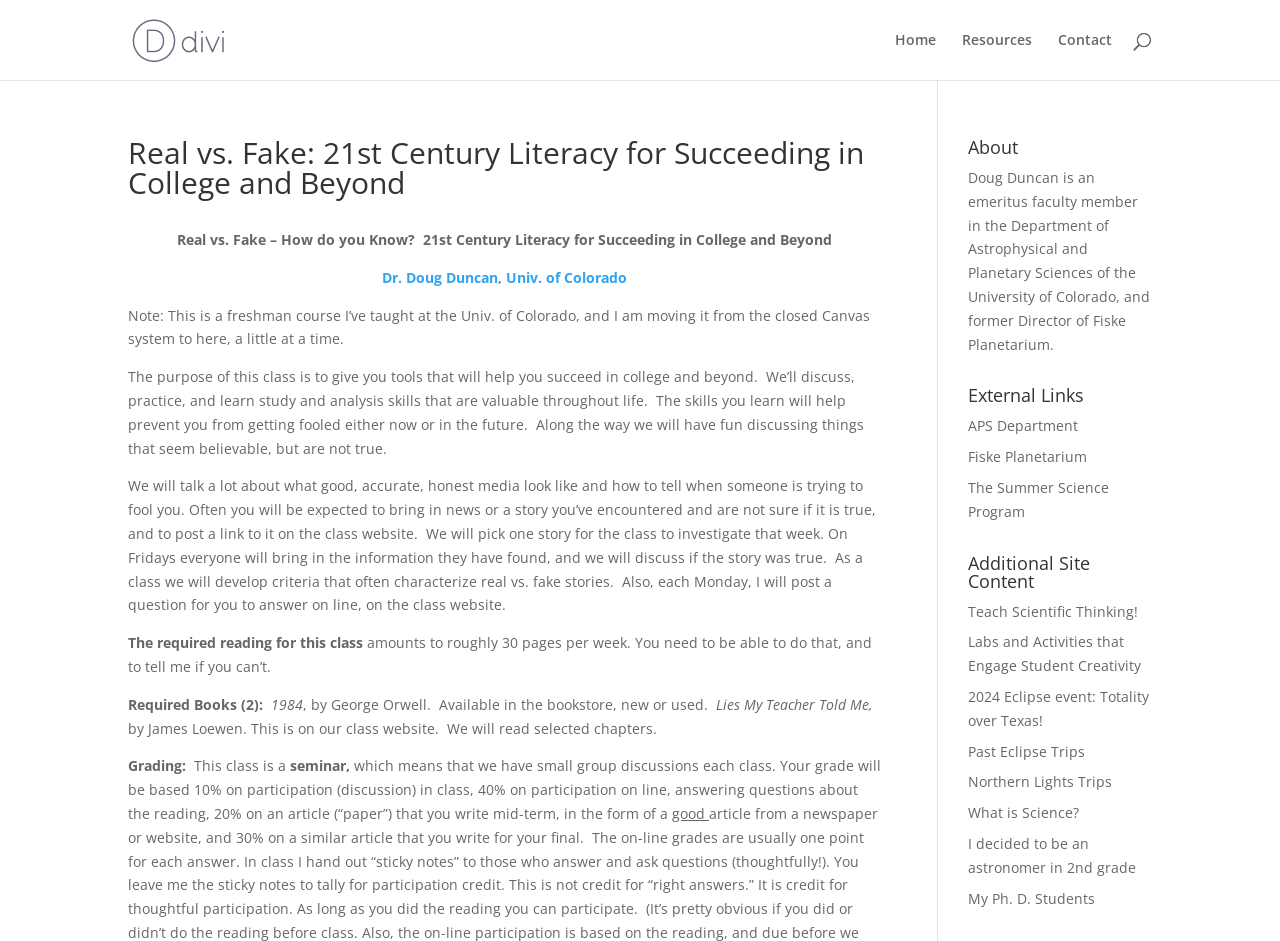Find the UI element described as: "Past Eclipse Trips" and predict its bounding box coordinates. Ensure the coordinates are four float numbers between 0 and 1, [left, top, right, bottom].

[0.756, 0.788, 0.848, 0.808]